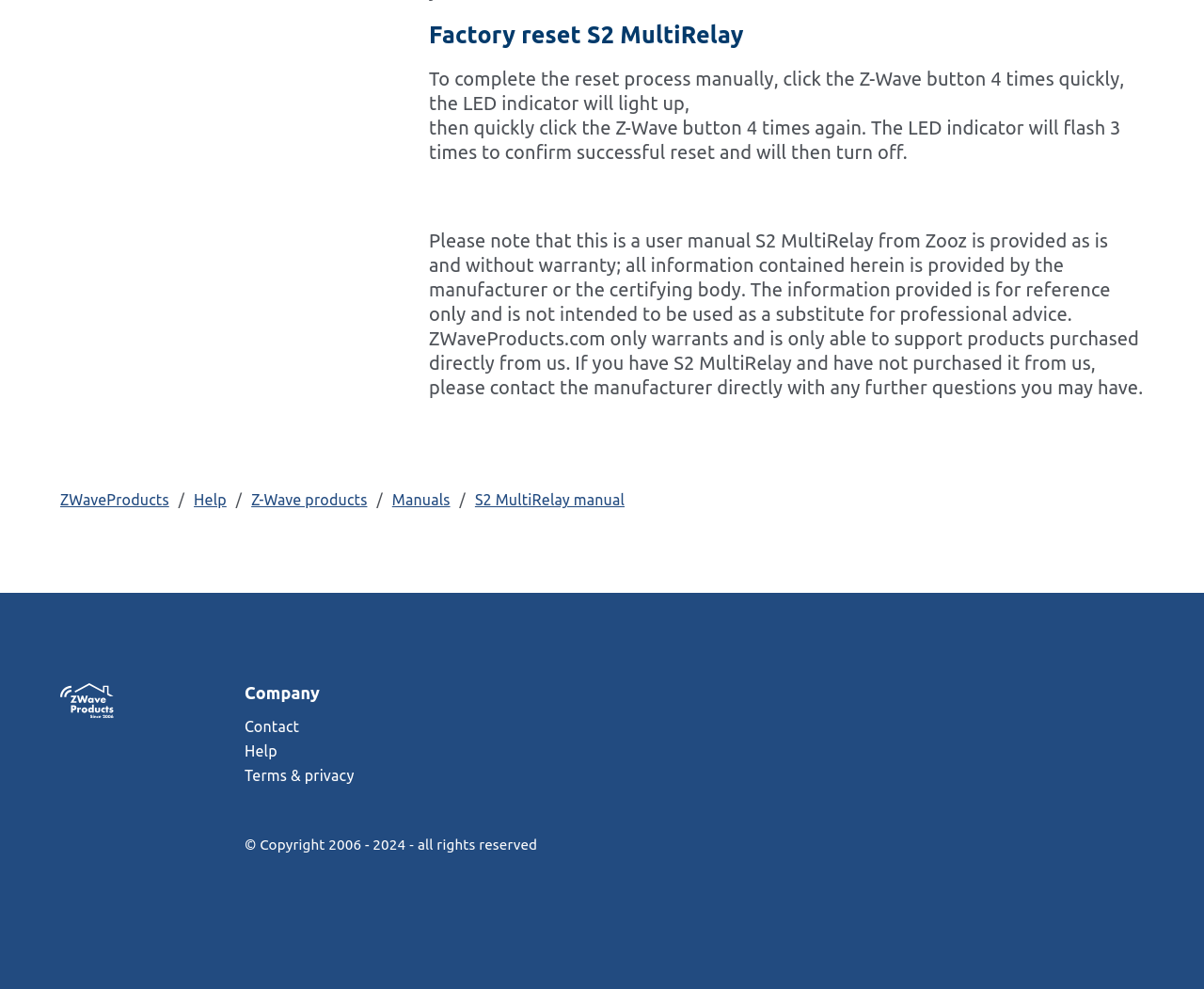Provide the bounding box coordinates of the HTML element this sentence describes: "BSAFC Media Team". The bounding box coordinates consist of four float numbers between 0 and 1, i.e., [left, top, right, bottom].

None